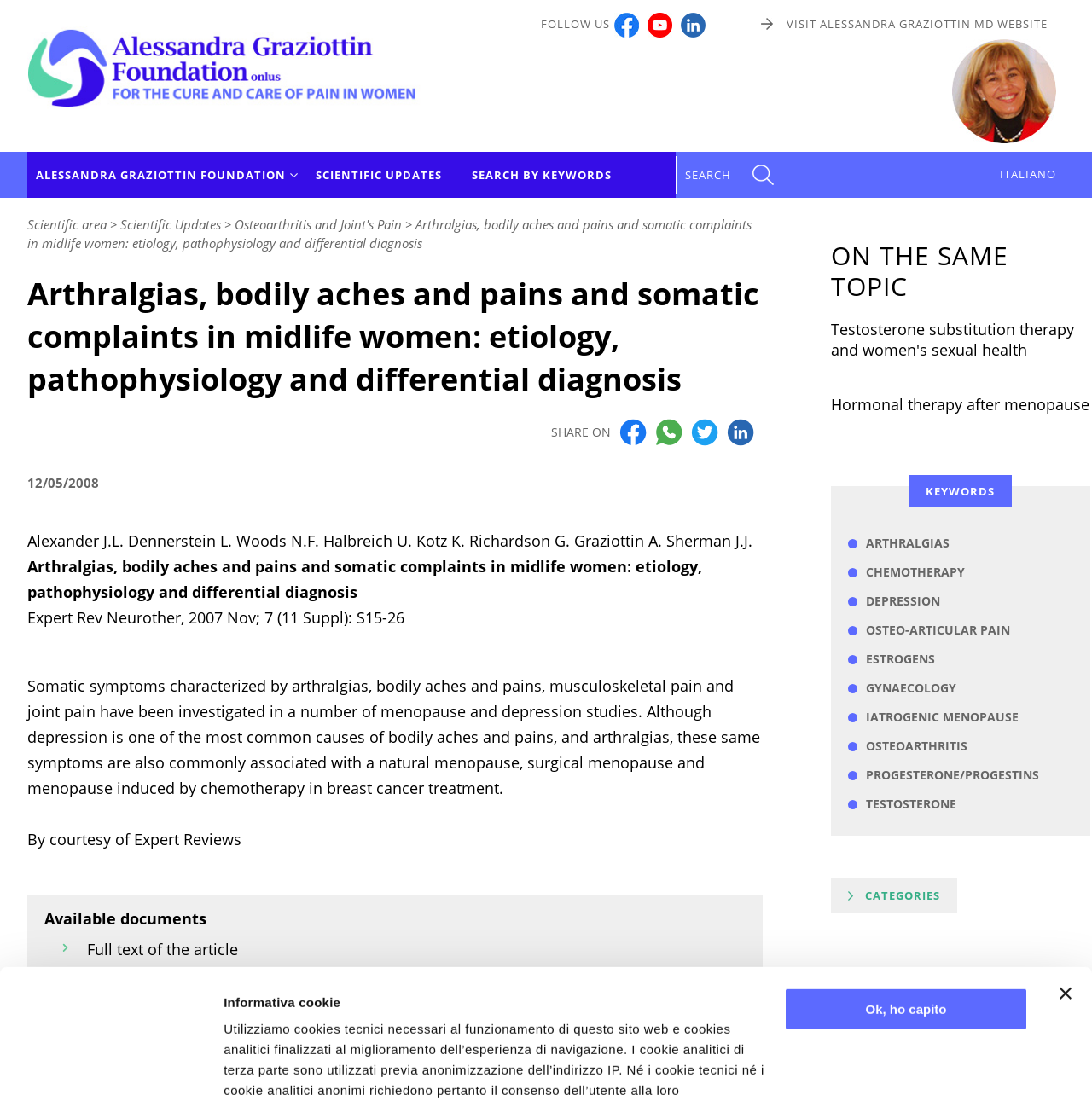Determine the bounding box for the described UI element: "Osteo-articular pain".

[0.777, 0.559, 0.967, 0.586]